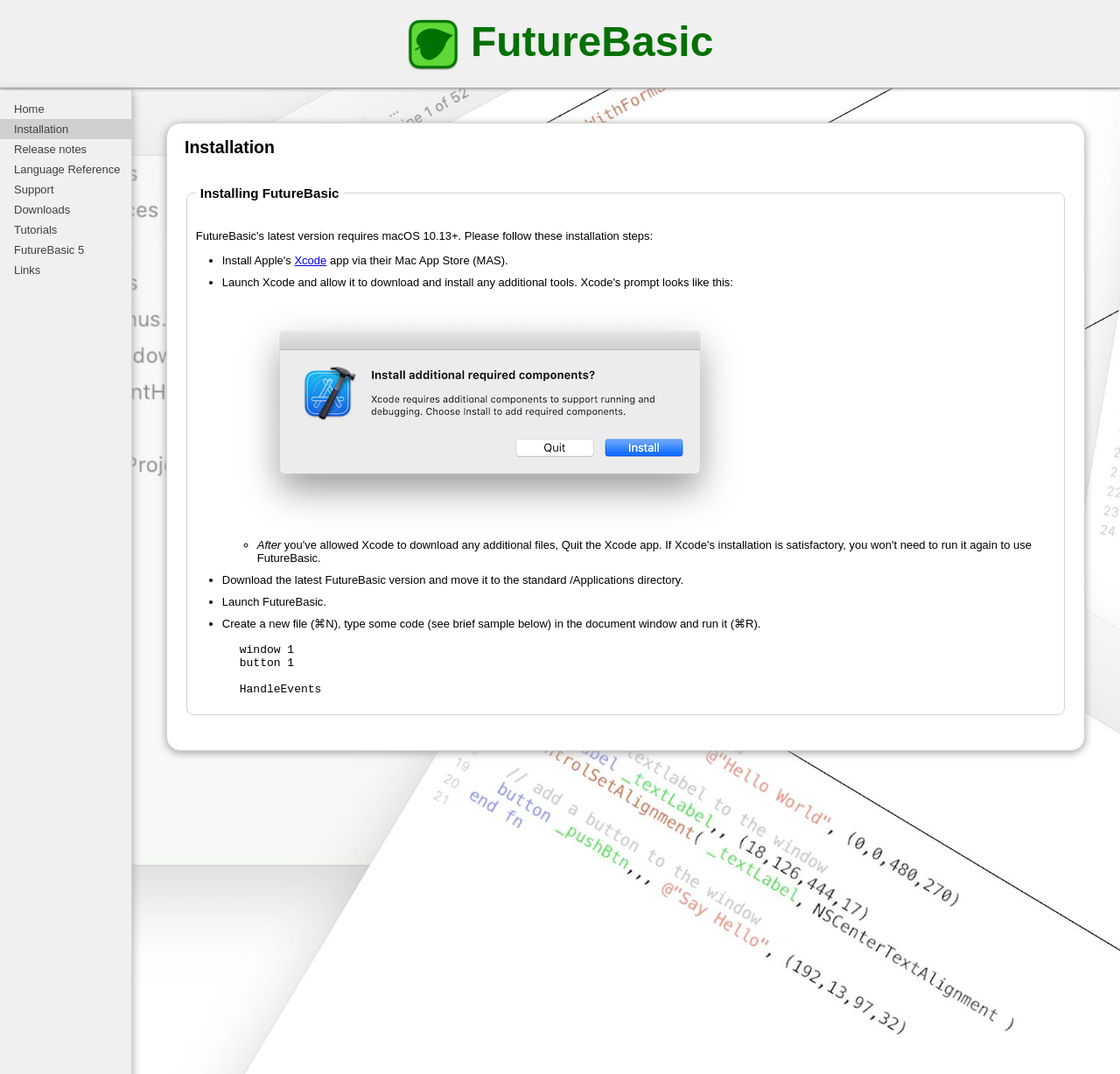Give the bounding box coordinates for this UI element: "Support". The coordinates should be four float numbers between 0 and 1, arranged as [left, top, right, bottom].

[0.0, 0.167, 0.136, 0.186]